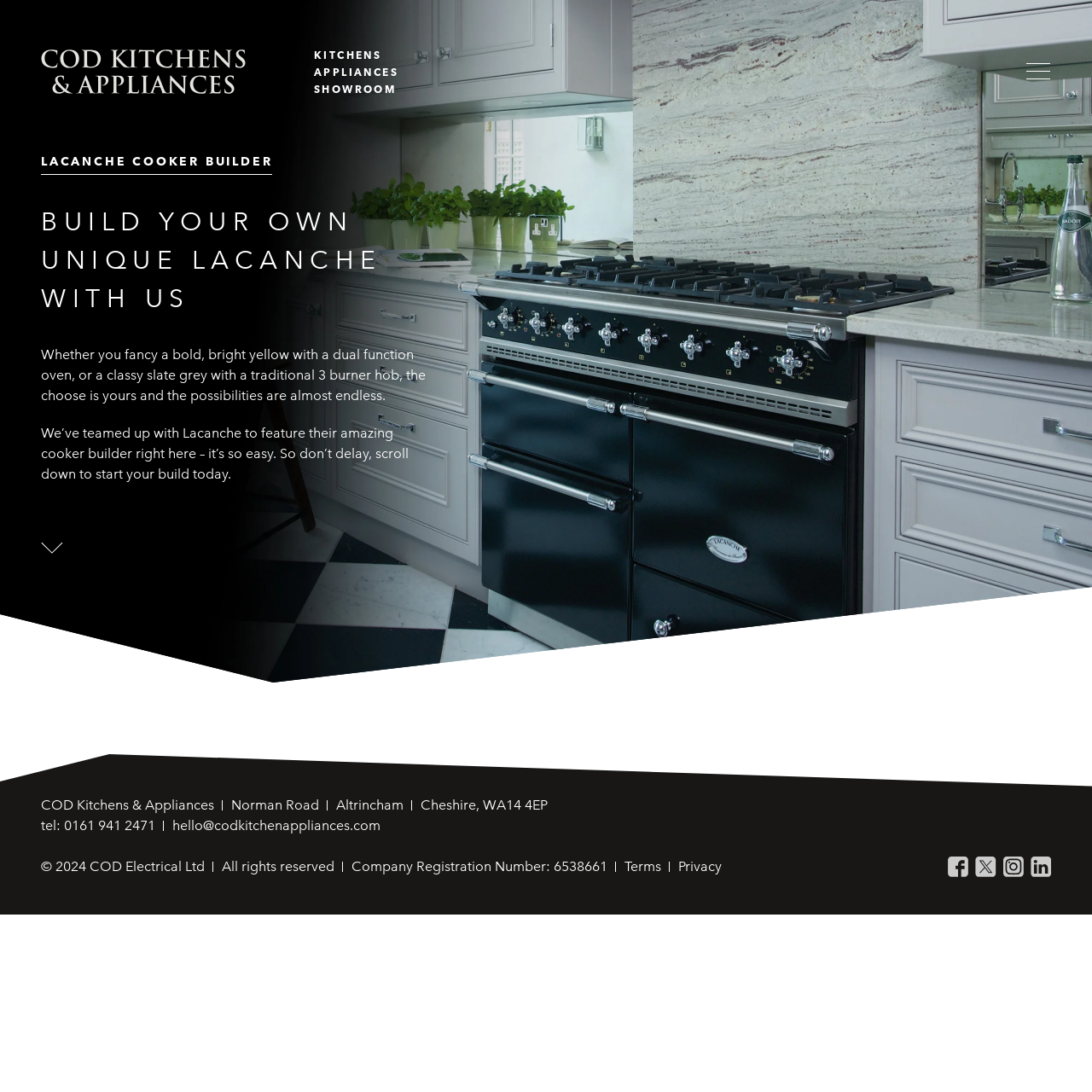How many social media links are there at the bottom of the webpage?
Please give a detailed and thorough answer to the question, covering all relevant points.

There are five social media links located at the bottom of the webpage, each represented by an image and a link element, and they are arranged horizontally.